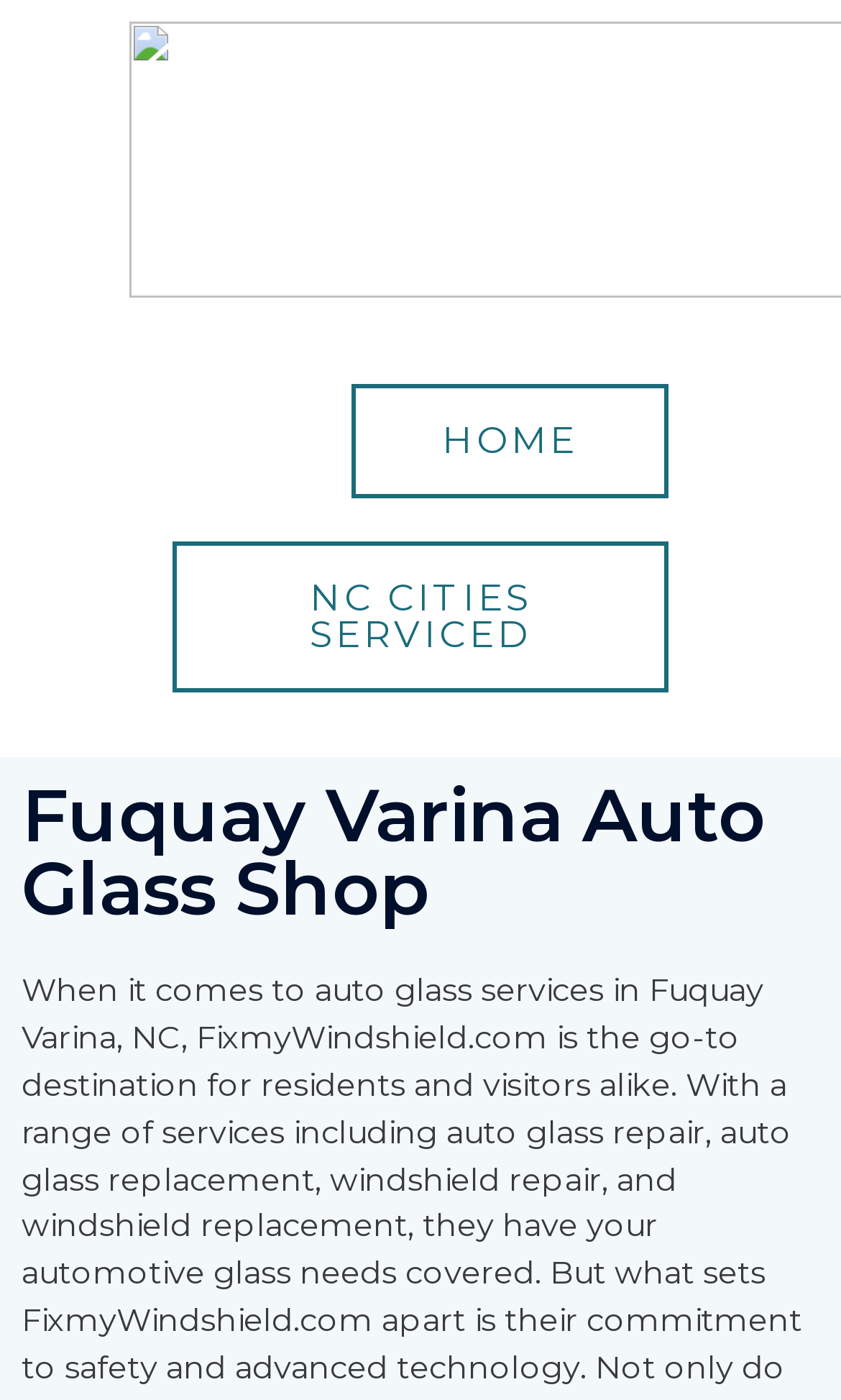Identify the main heading from the webpage and provide its text content.

Fuquay Varina Auto Glass Shop